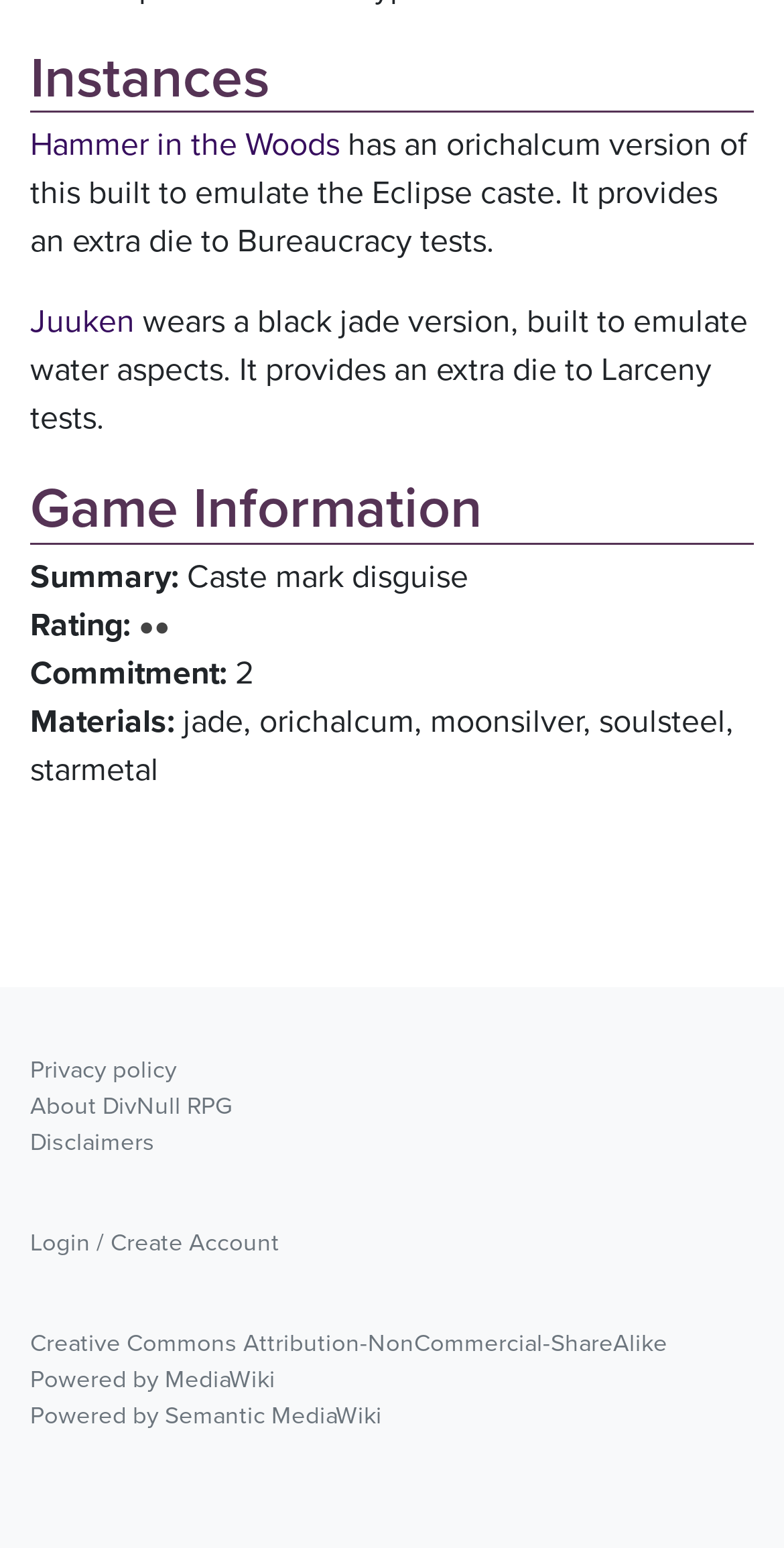Analyze the image and provide a detailed answer to the question: What is the name of the first instance?

The first instance is mentioned in the link with the text 'Hammer in the Woods', which is located at the top of the webpage, below the 'Instances' heading.